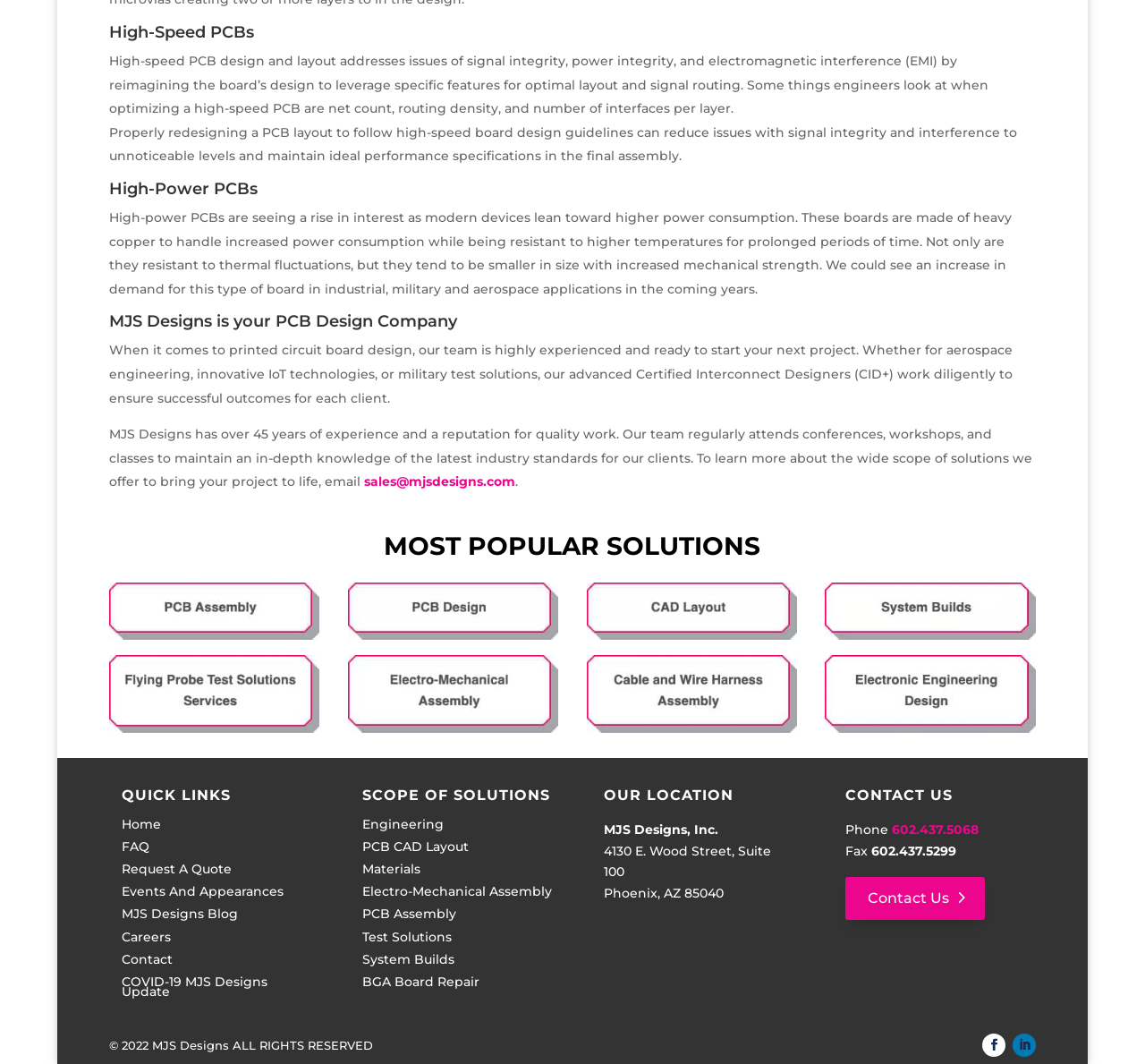Please locate the bounding box coordinates of the element that should be clicked to complete the given instruction: "Log in to the community forum".

None